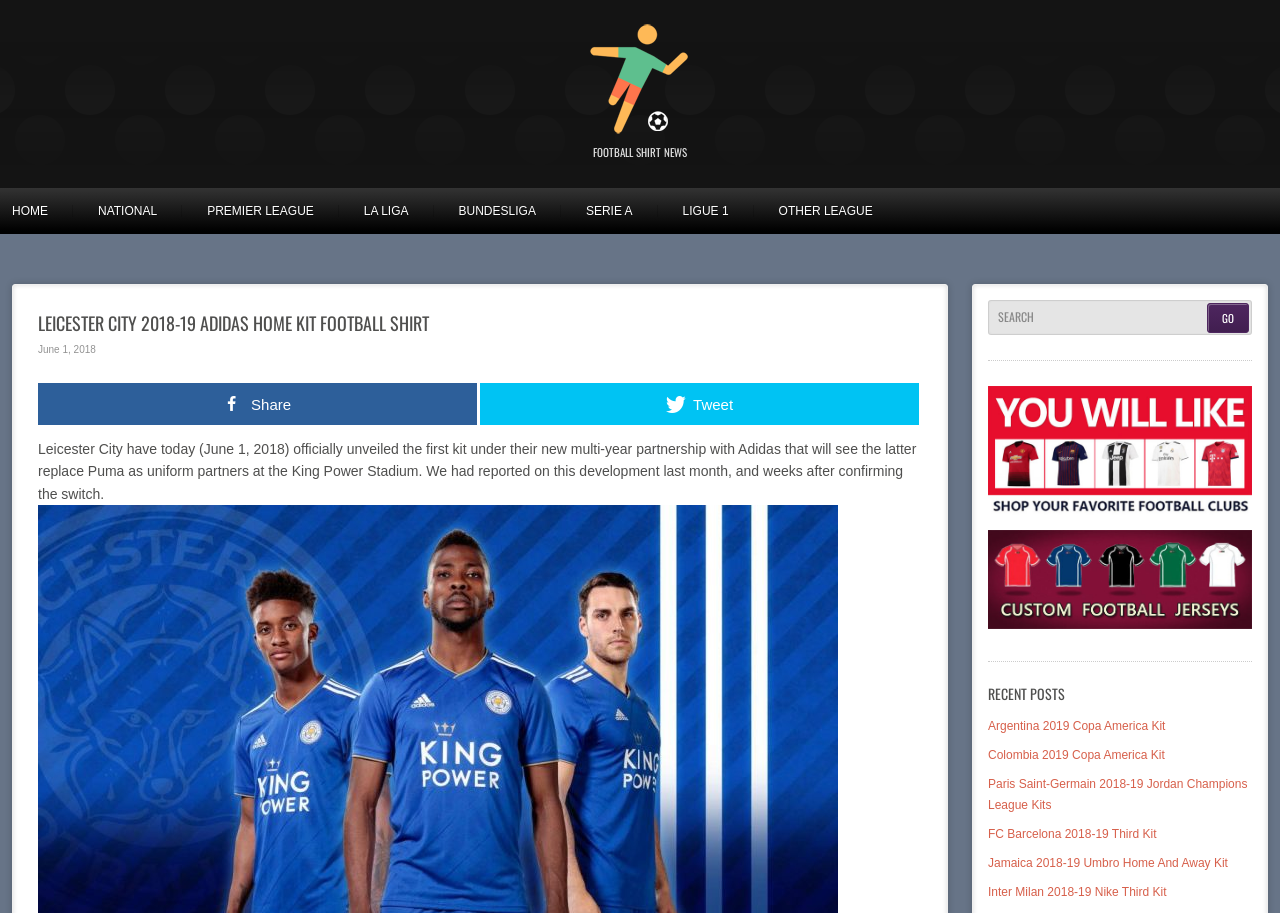Locate the bounding box coordinates of the clickable region necessary to complete the following instruction: "View the Leicester City 2018-19 Adidas Home Kit article". Provide the coordinates in the format of four float numbers between 0 and 1, i.e., [left, top, right, bottom].

[0.03, 0.34, 0.72, 0.369]